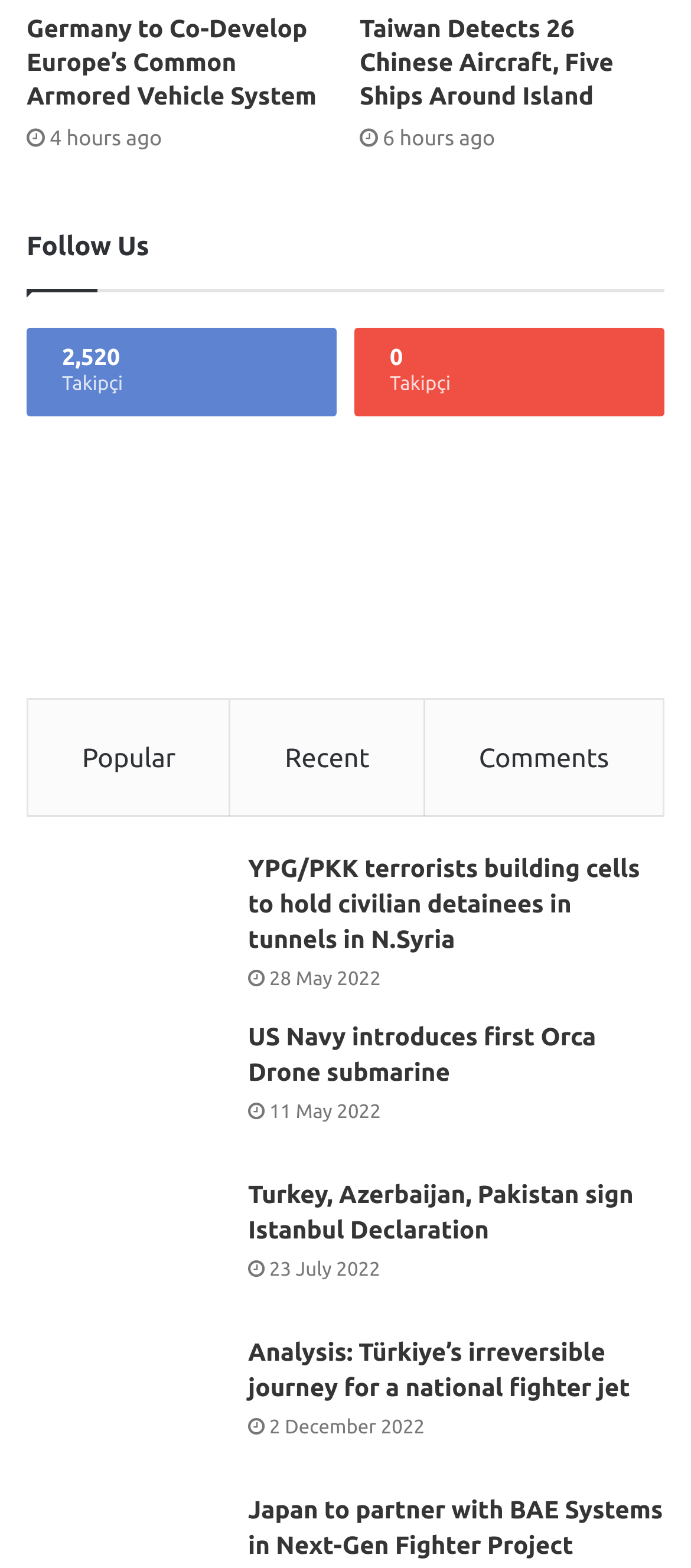Identify the coordinates of the bounding box for the element that must be clicked to accomplish the instruction: "Read the article about the US Navy introducing the first Orca Drone submarine".

[0.359, 0.652, 0.863, 0.692]